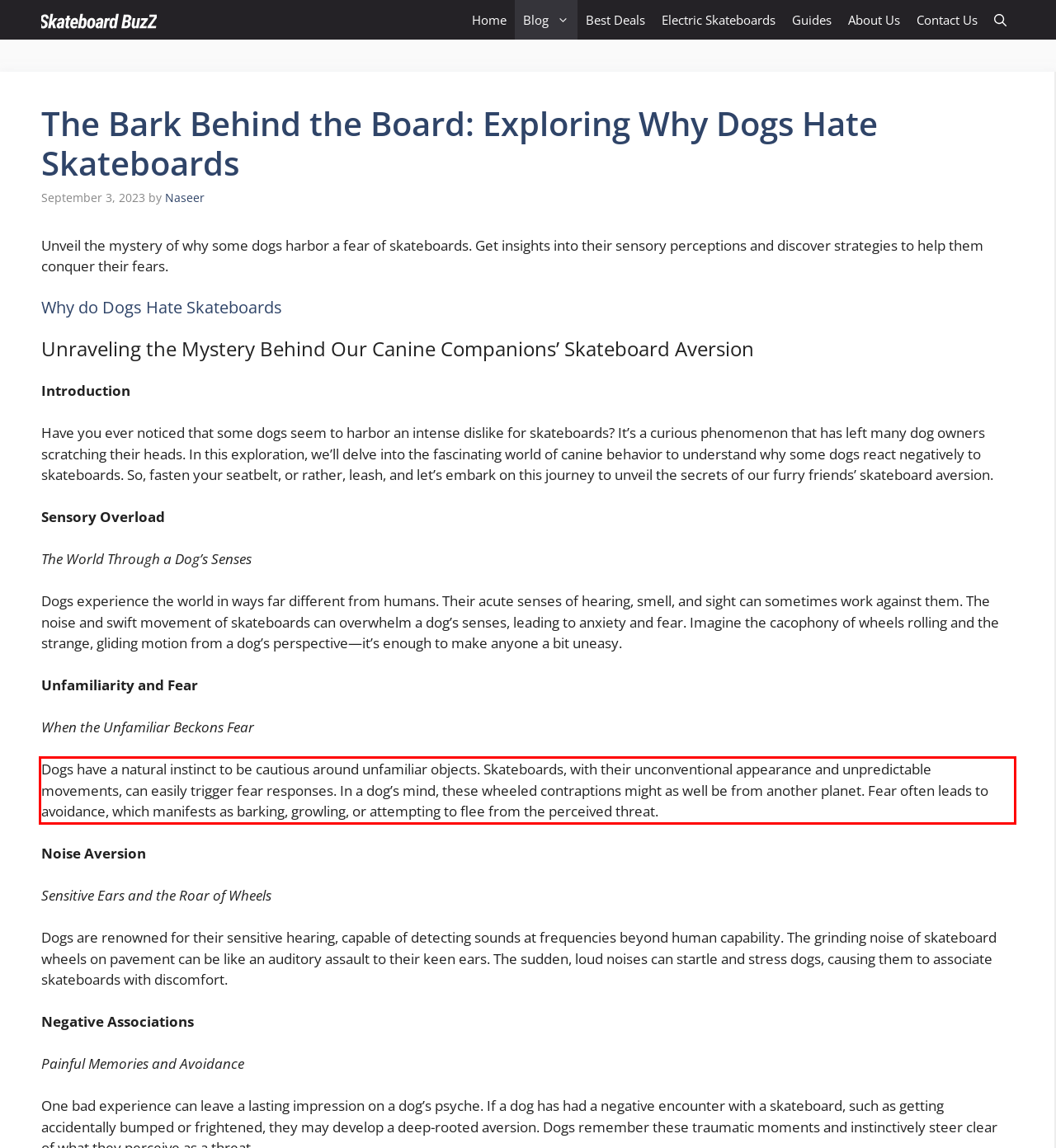You are presented with a screenshot containing a red rectangle. Extract the text found inside this red bounding box.

Dogs have a natural instinct to be cautious around unfamiliar objects. Skateboards, with their unconventional appearance and unpredictable movements, can easily trigger fear responses. In a dog’s mind, these wheeled contraptions might as well be from another planet. Fear often leads to avoidance, which manifests as barking, growling, or attempting to flee from the perceived threat.